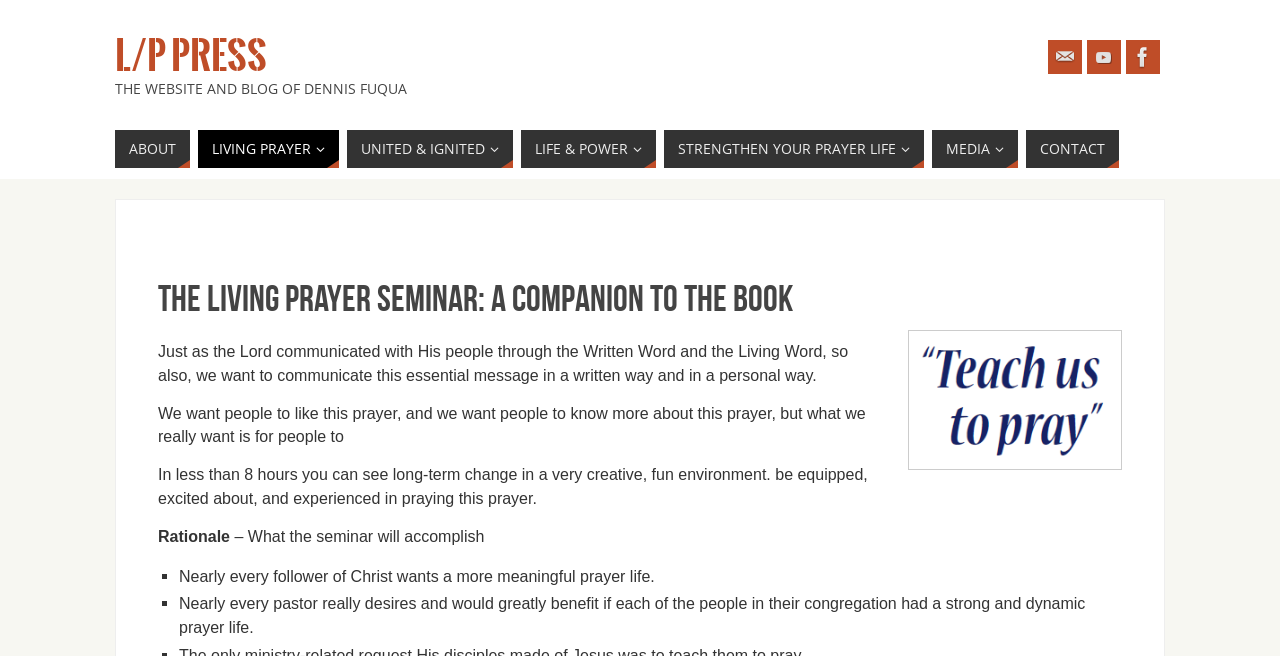What is the name of the website?
Please provide a single word or phrase as the answer based on the screenshot.

L/P Press